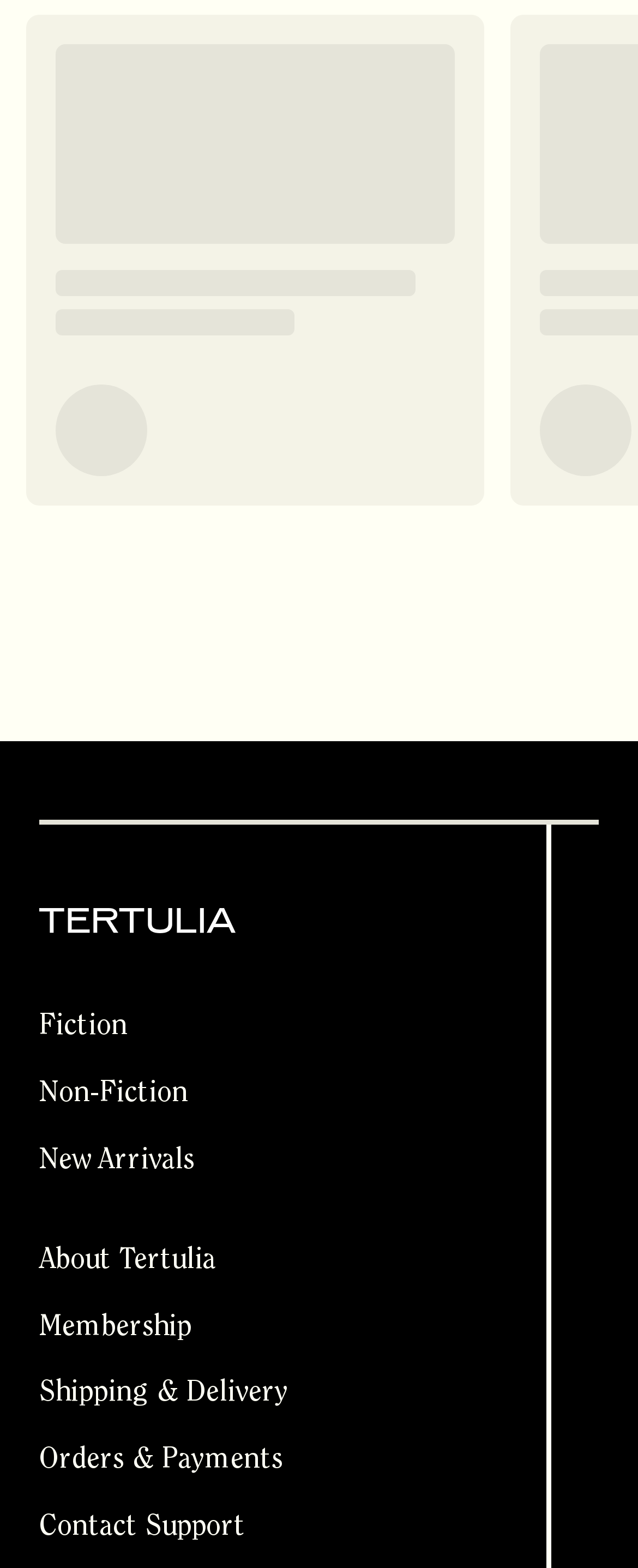Please specify the bounding box coordinates of the element that should be clicked to execute the given instruction: 'View SeaPRwire'. Ensure the coordinates are four float numbers between 0 and 1, expressed as [left, top, right, bottom].

None